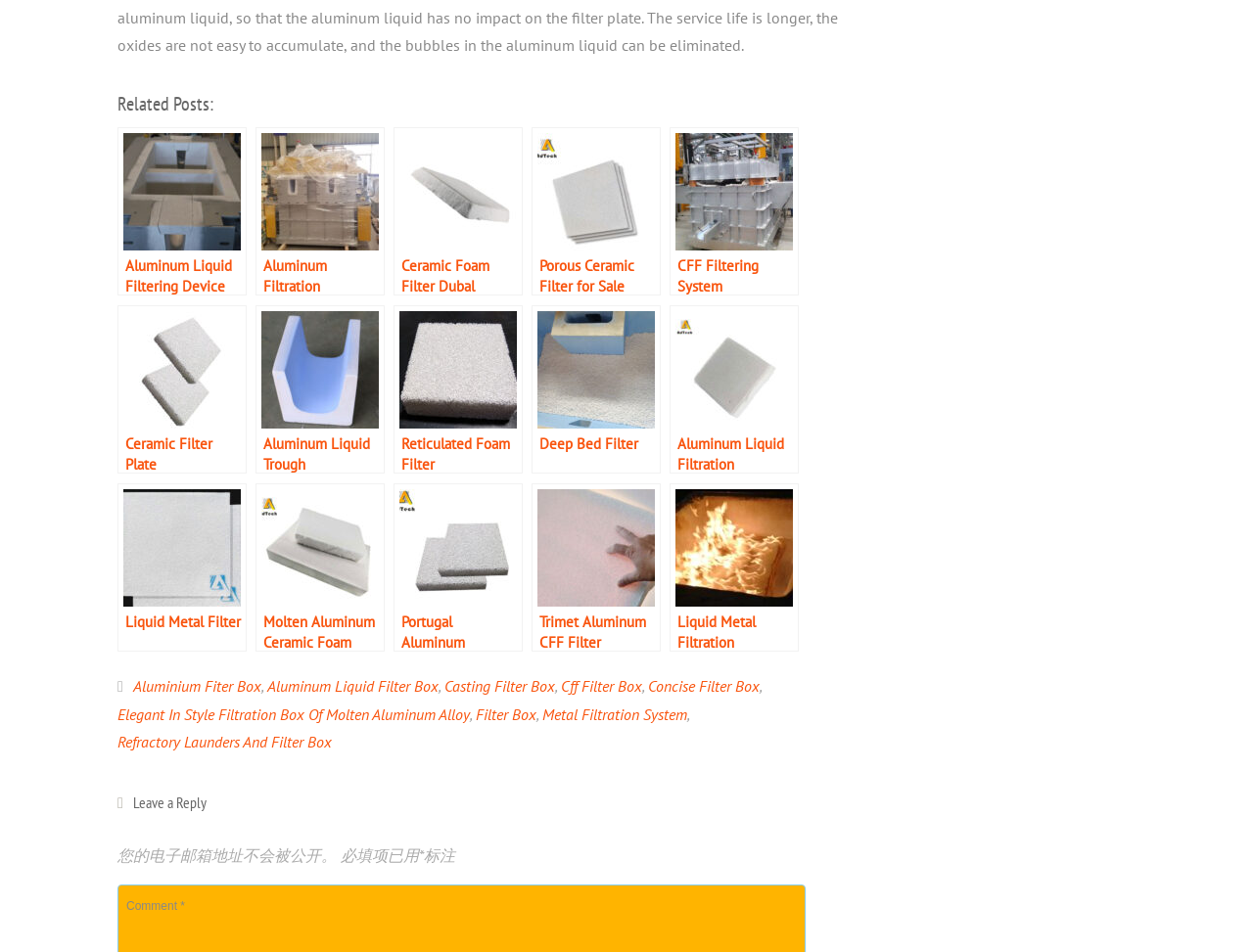Determine the bounding box coordinates in the format (top-left x, top-left y, bottom-right x, bottom-right y). Ensure all values are floating point numbers between 0 and 1. Identify the bounding box of the UI element described by: Filter Box

[0.38, 0.736, 0.428, 0.765]